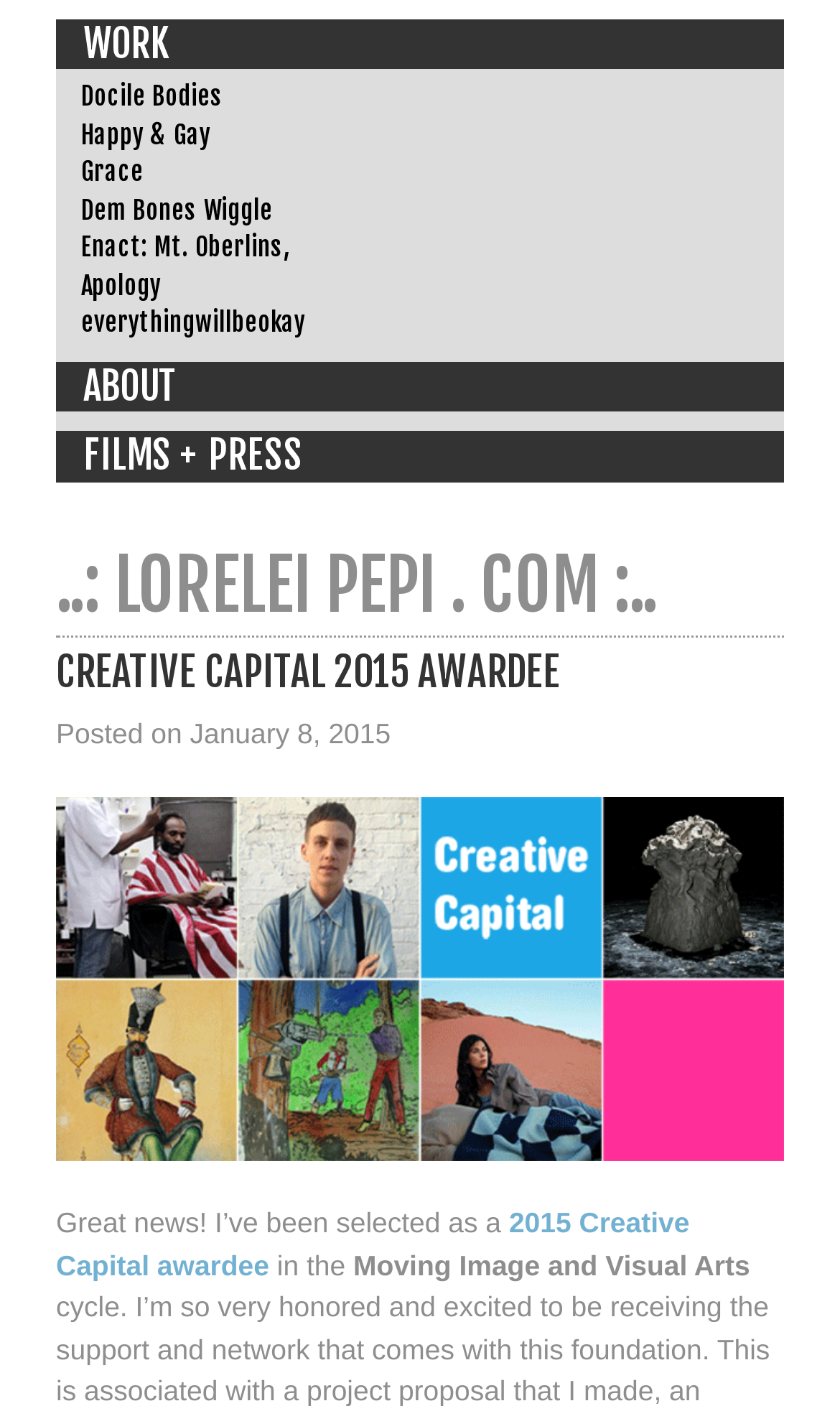Can you show the bounding box coordinates of the region to click on to complete the task described in the instruction: "Read more about FILMS + PRESS"?

[0.067, 0.307, 0.933, 0.343]